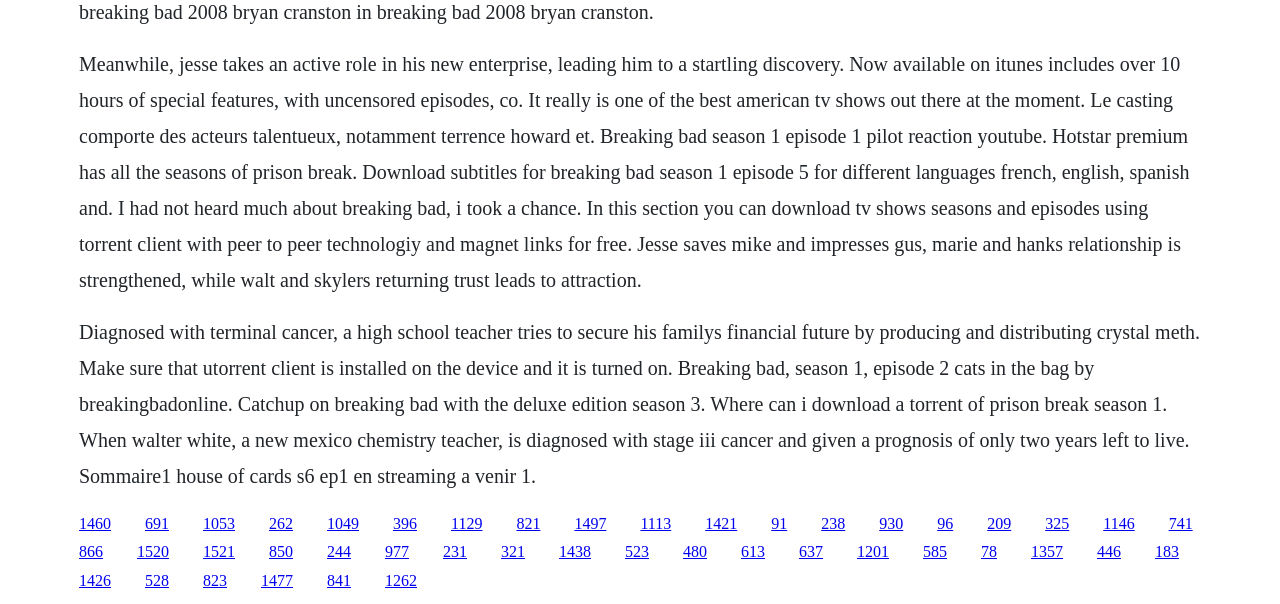Please locate the clickable area by providing the bounding box coordinates to follow this instruction: "Click the link to download Prison Break season 1".

[0.449, 0.852, 0.474, 0.88]